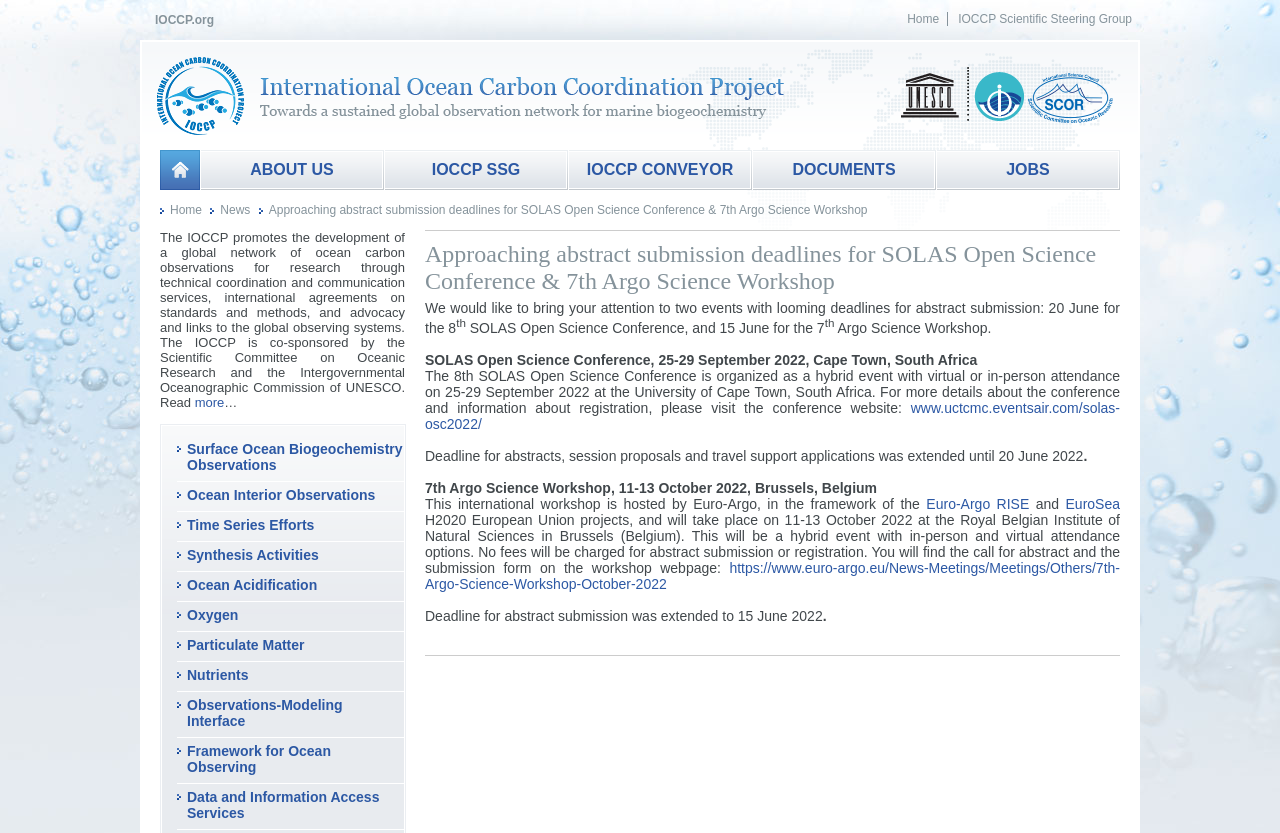Please specify the bounding box coordinates of the clickable region to carry out the following instruction: "Click on Home". The coordinates should be four float numbers between 0 and 1, in the format [left, top, right, bottom].

[0.709, 0.014, 0.734, 0.031]